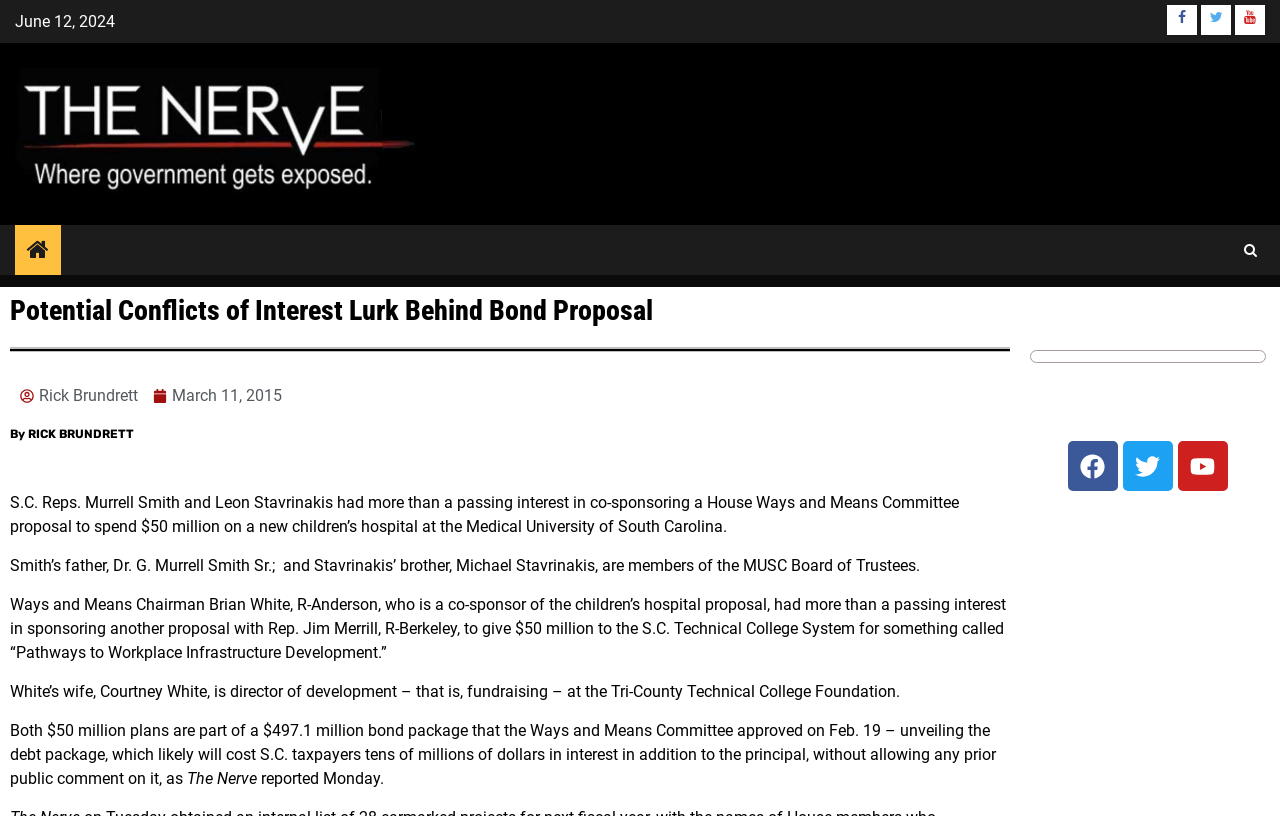Who wrote the article?
Please answer the question with a single word or phrase, referencing the image.

Rick Brundrett